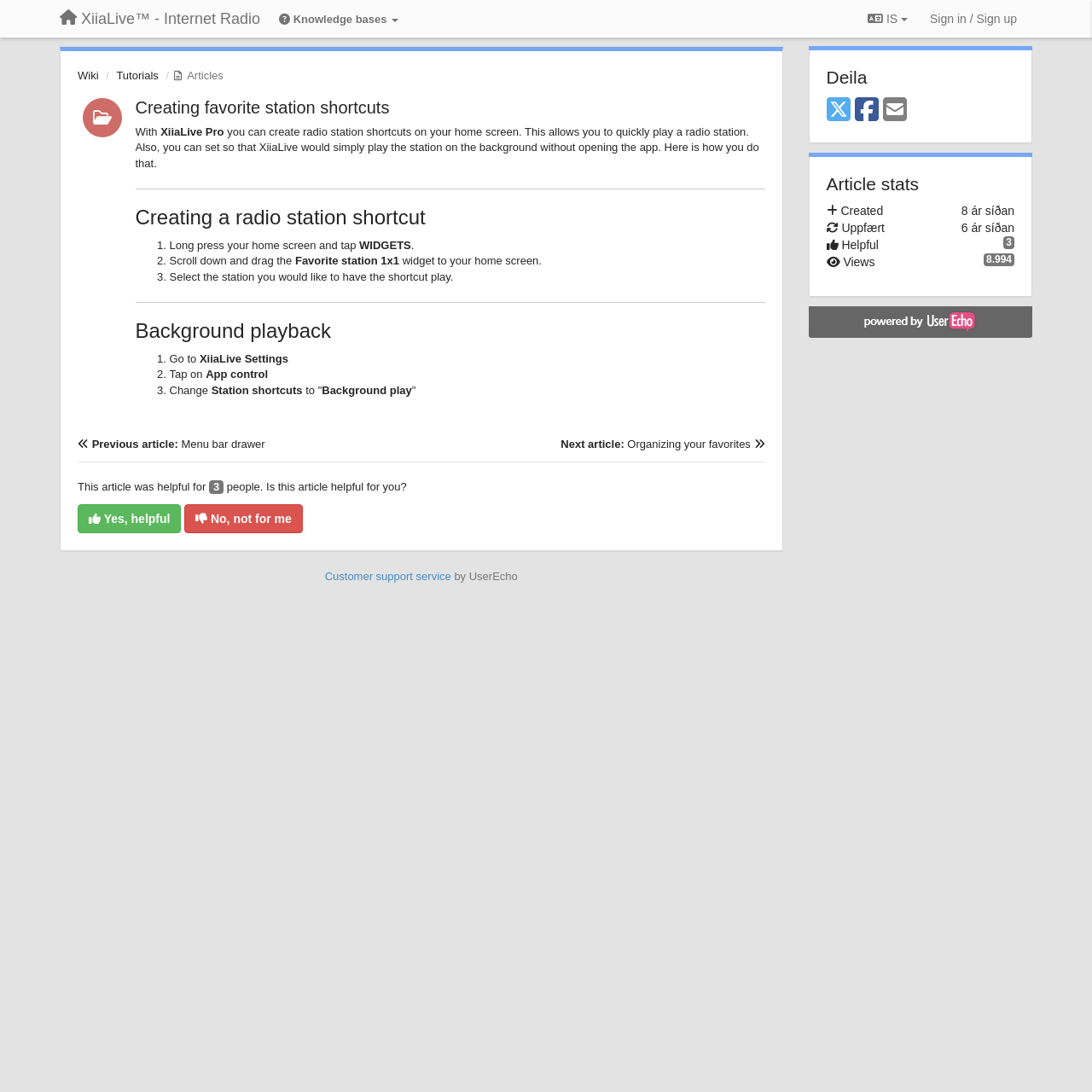Locate the bounding box coordinates of the region to be clicked to comply with the following instruction: "Click on 'Yes, helpful'". The coordinates must be four float numbers between 0 and 1, in the form [left, top, right, bottom].

[0.071, 0.461, 0.166, 0.488]